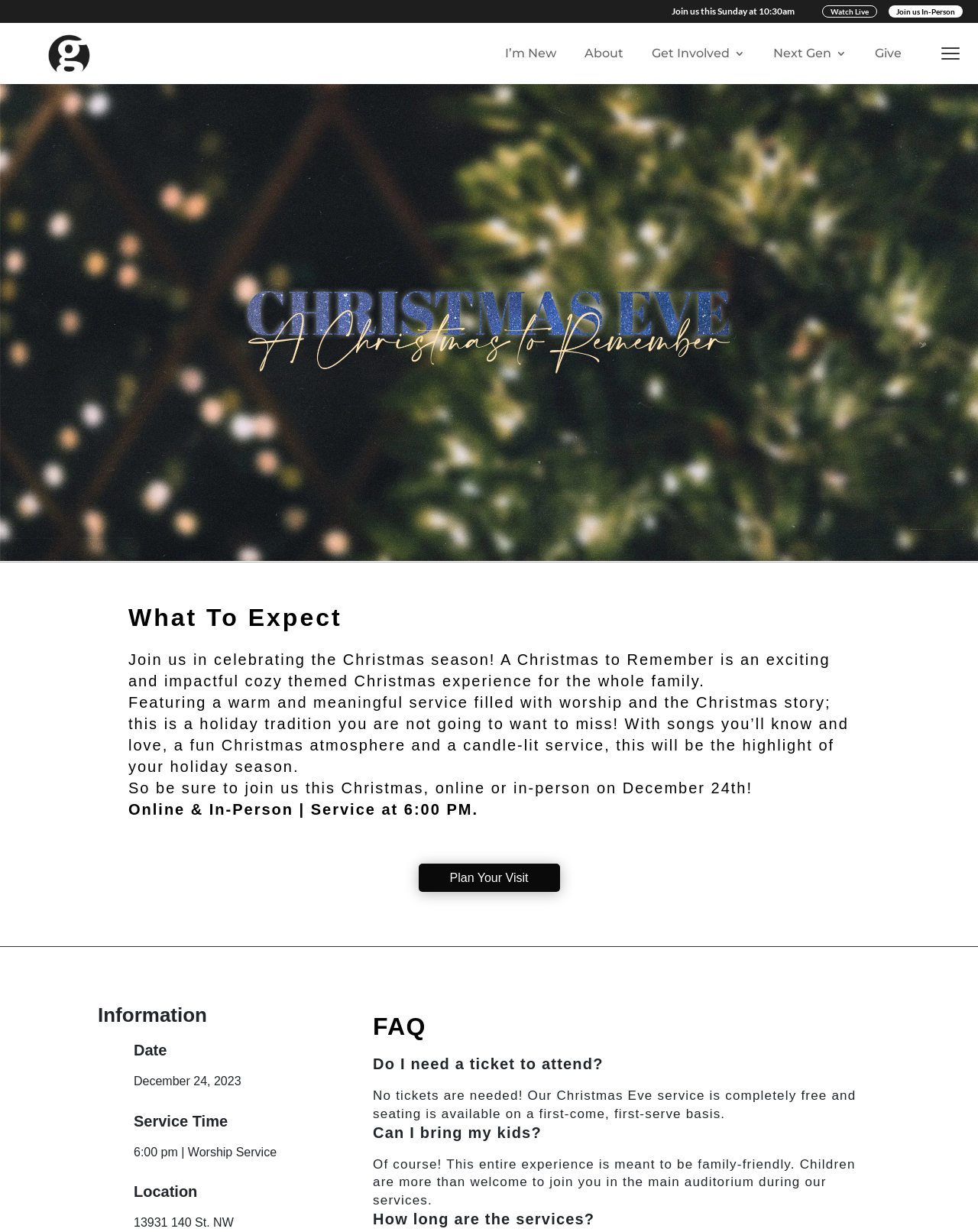Bounding box coordinates should be in the format (top-left x, top-left y, bottom-right x, bottom-right y) and all values should be floating point numbers between 0 and 1. Determine the bounding box coordinate for the UI element described as: Give

[0.883, 0.019, 0.922, 0.068]